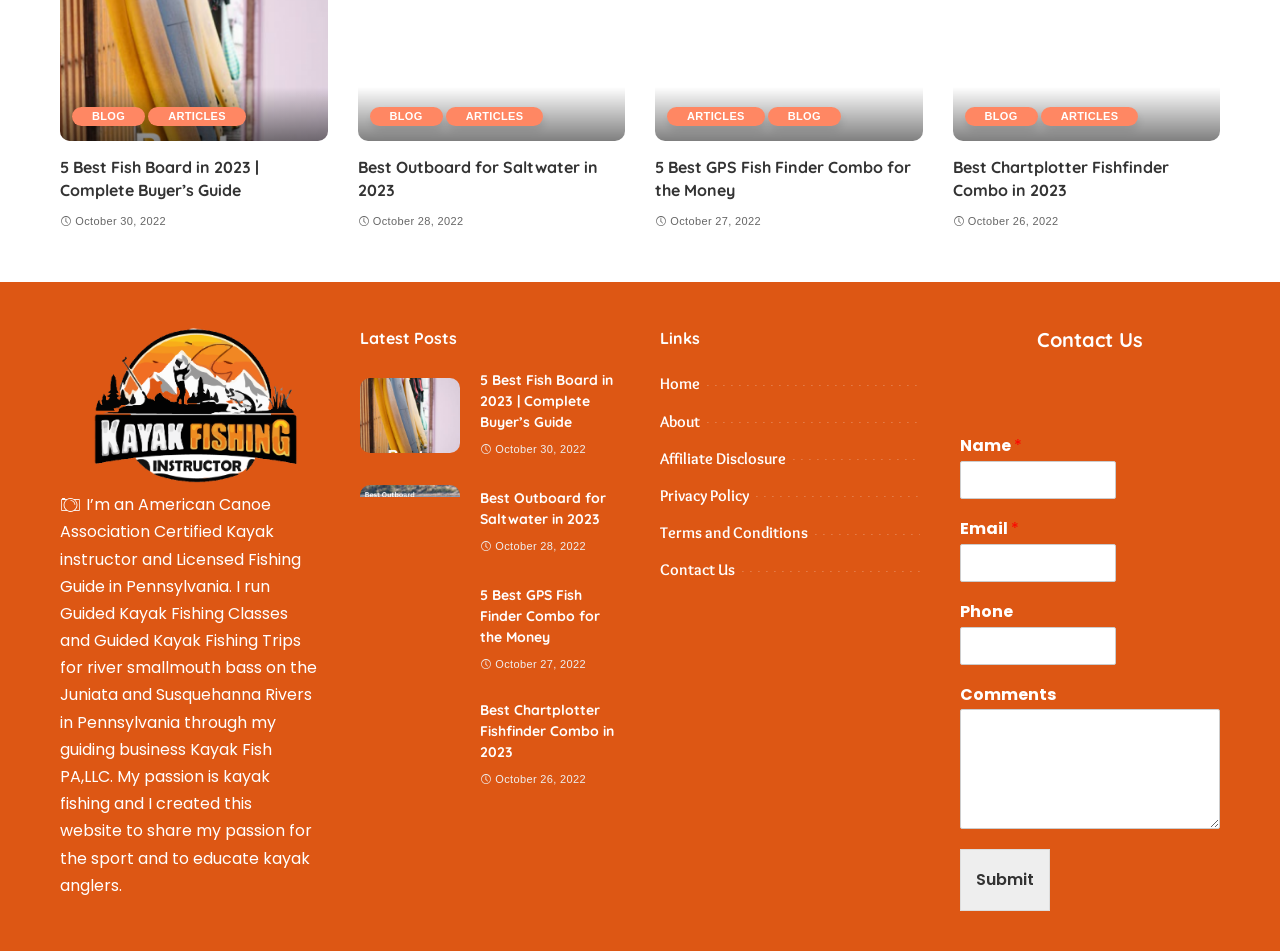Please identify the bounding box coordinates of the element that needs to be clicked to perform the following instruction: "Contact us by filling out the form".

[0.75, 0.457, 0.953, 0.958]